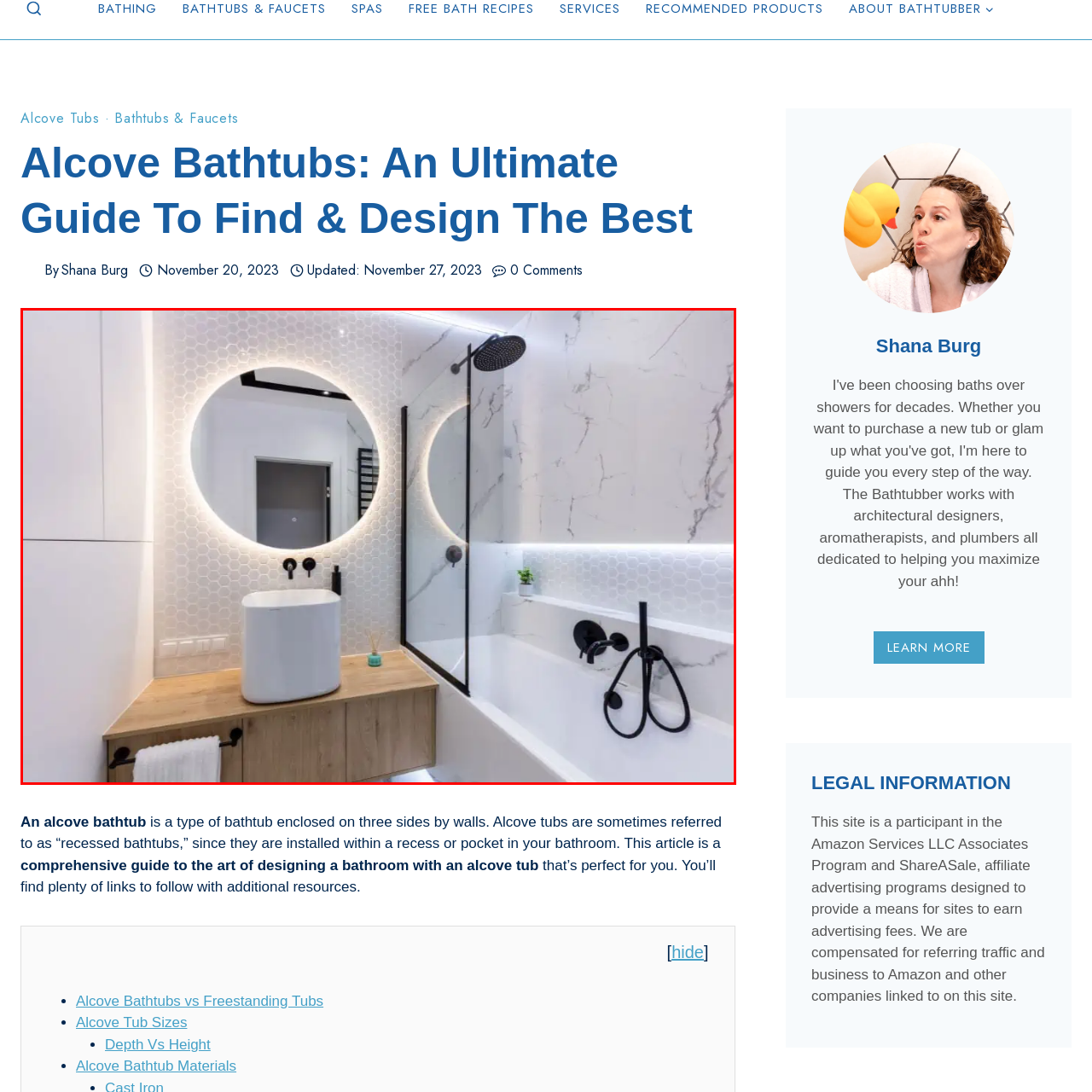Give a detailed description of the image area outlined by the red box.

This contemporary bathroom features a stylish design with elegant details. The focal point is a sleek, oval mirror framed by soft ambient lighting, positioned above a chic white basin that sits on a natural wood countertop. Behind the basin, wall-mounted fixtures in a matte black finish contrast beautifully with the light-colored honeycomb tile backsplash. The space also includes a modern shower with a glass partition, showcasing a rainfall showerhead and minimalist black faucets. Subtle greenery peeks from a shelf, enhancing the serene atmosphere. The combination of textures and colors creates a harmonious and inviting space perfect for relaxation and rejuvenation.